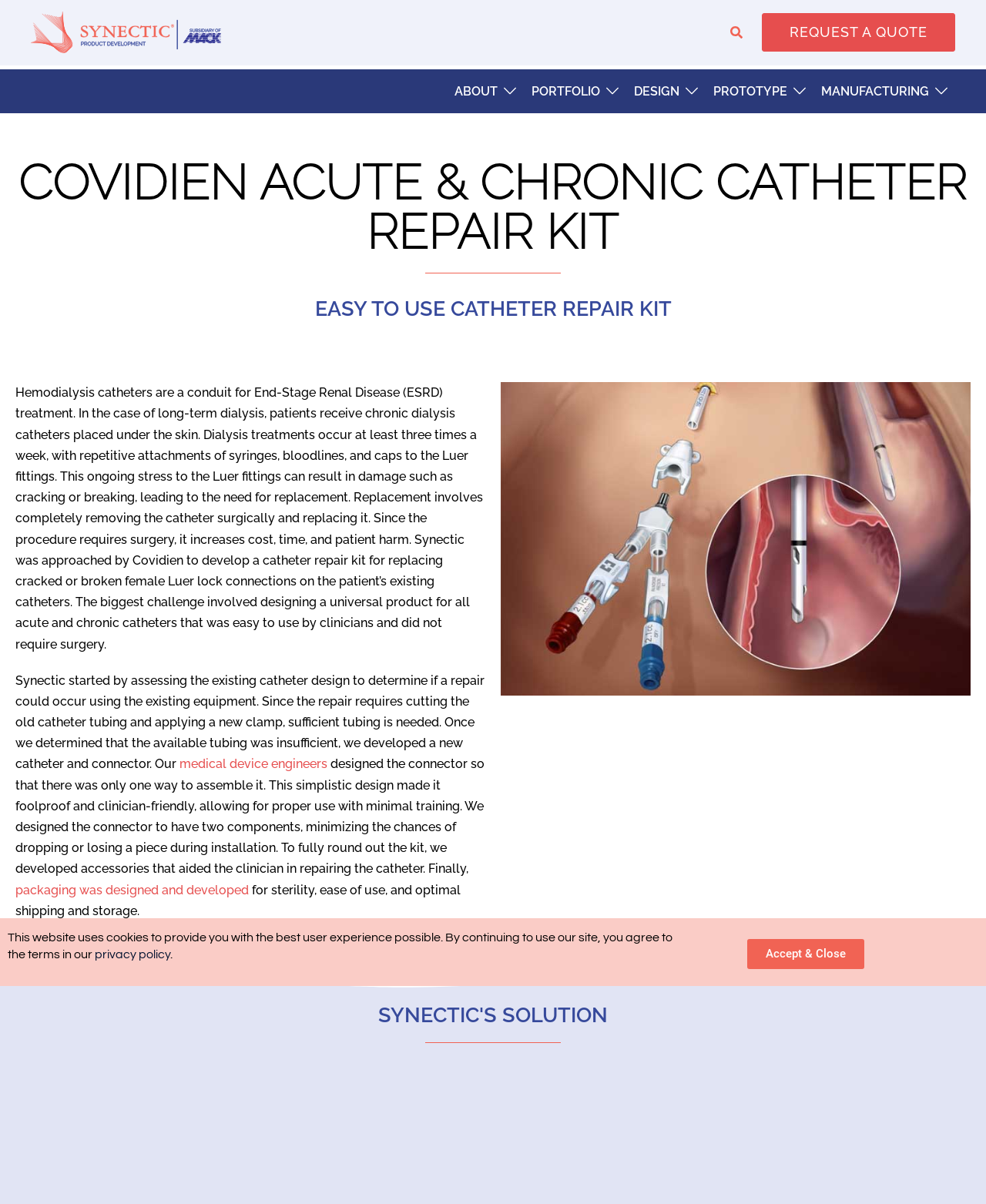Answer the following query with a single word or phrase:
What is the role of Synectic in the development of the catheter repair kit?

Developed the kit